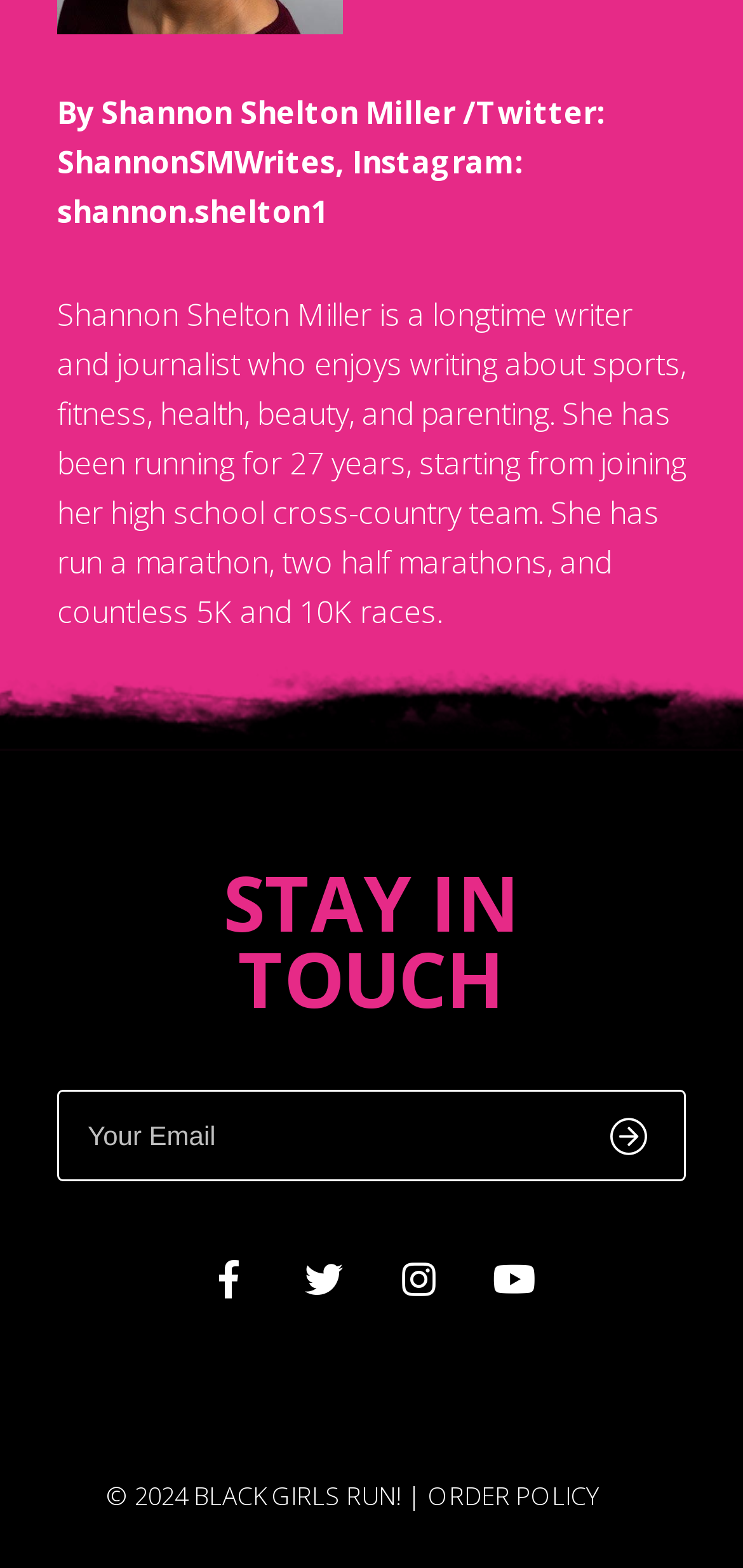Reply to the question with a single word or phrase:
What is the copyright year of the webpage?

2024